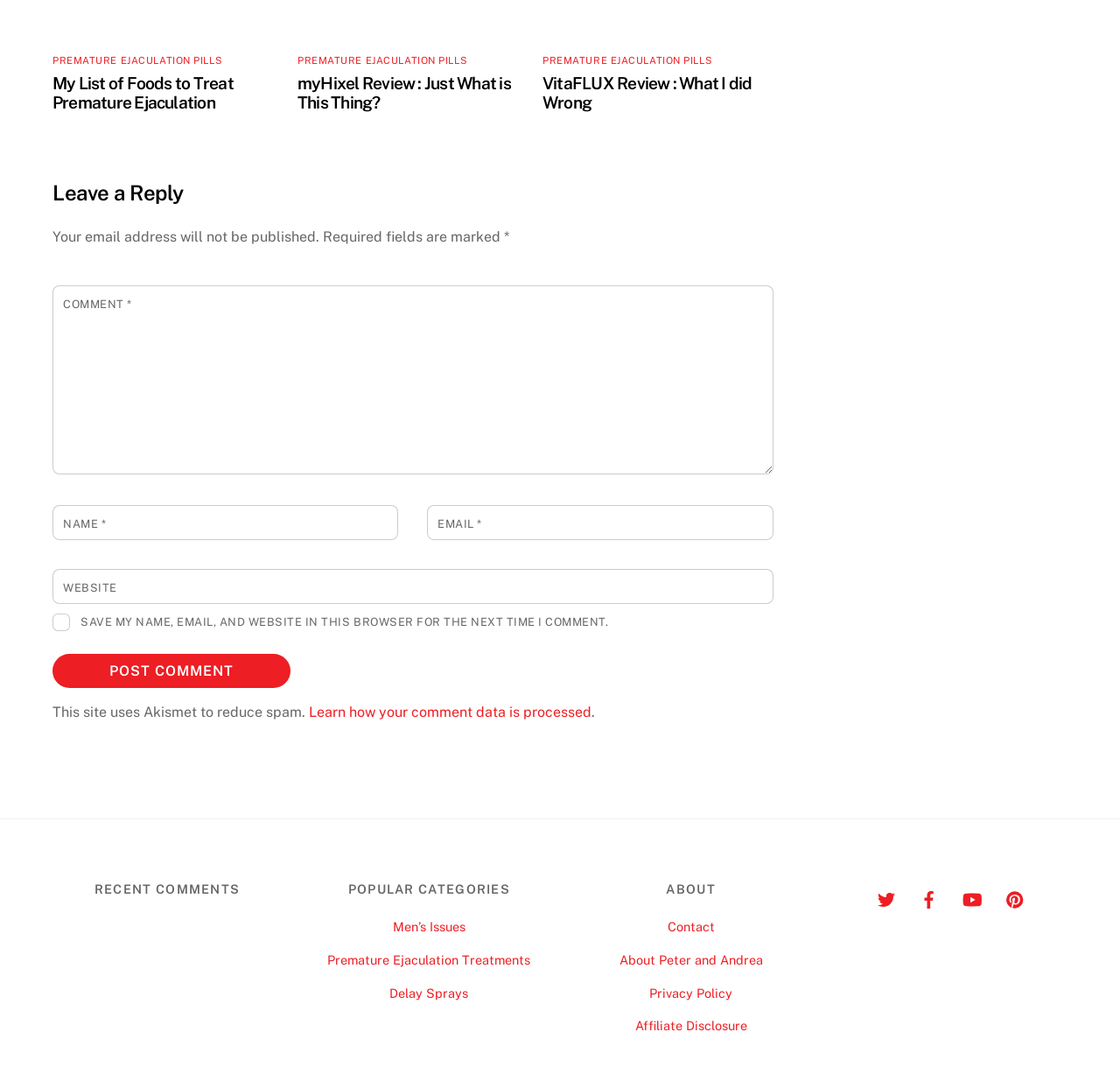Based on the visual content of the image, answer the question thoroughly: What social media platforms are linked on the webpage?

At the bottom of the webpage, there are links to various social media platforms, including Twitter, Facebook, YouTube, and Pinterest, which suggests that the webpage's authors or owners have a presence on these platforms and want to encourage users to follow them.